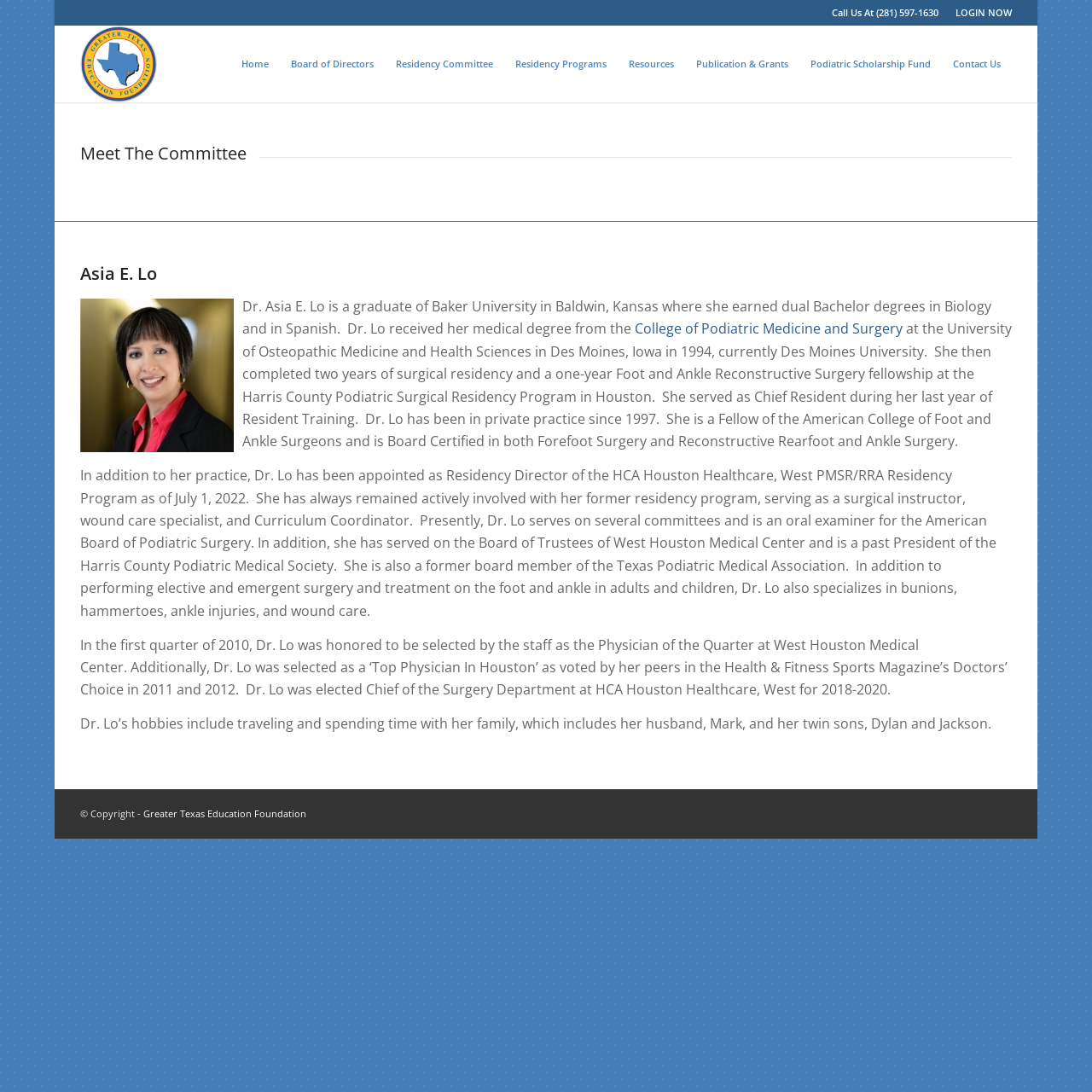Illustrate the webpage thoroughly, mentioning all important details.

This webpage is about Dr. Asia E. Lo, a podiatrist, and her profile on the Greater Texas Education Foundation website. At the top right corner, there is a vertical menu with a "LOGIN NOW" button. Below it, there is a phone number "Call Us At (281) 597-1630" displayed prominently.

On the top left, there is a logo of the Greater Texas Education Foundation, which is an image with a link to the foundation's homepage. Next to it, there is a horizontal menu with several items, including "Home", "Board of Directors", "Residency Committee", "Residency Programs", "Resources", "Publication & Grants", "Podiatric Scholarship Fund", and "Contact Us". Each menu item is a link to a corresponding webpage.

The main content of the webpage is divided into two sections. The first section has a heading "Meet The Committee" and a subheading "Asia E. Lo". Below it, there is a brief biography of Dr. Lo, which includes her educational background, medical degree, and professional experience. The biography is divided into three paragraphs, with links to relevant institutions and organizations.

The second section has a heading "Asia E. Lo" and provides more detailed information about Dr. Lo's professional achievements, including her appointments, certifications, and awards. The text is divided into three paragraphs, with some sentences spanning multiple lines.

At the bottom of the webpage, there is a copyright notice with a link to the Greater Texas Education Foundation website.